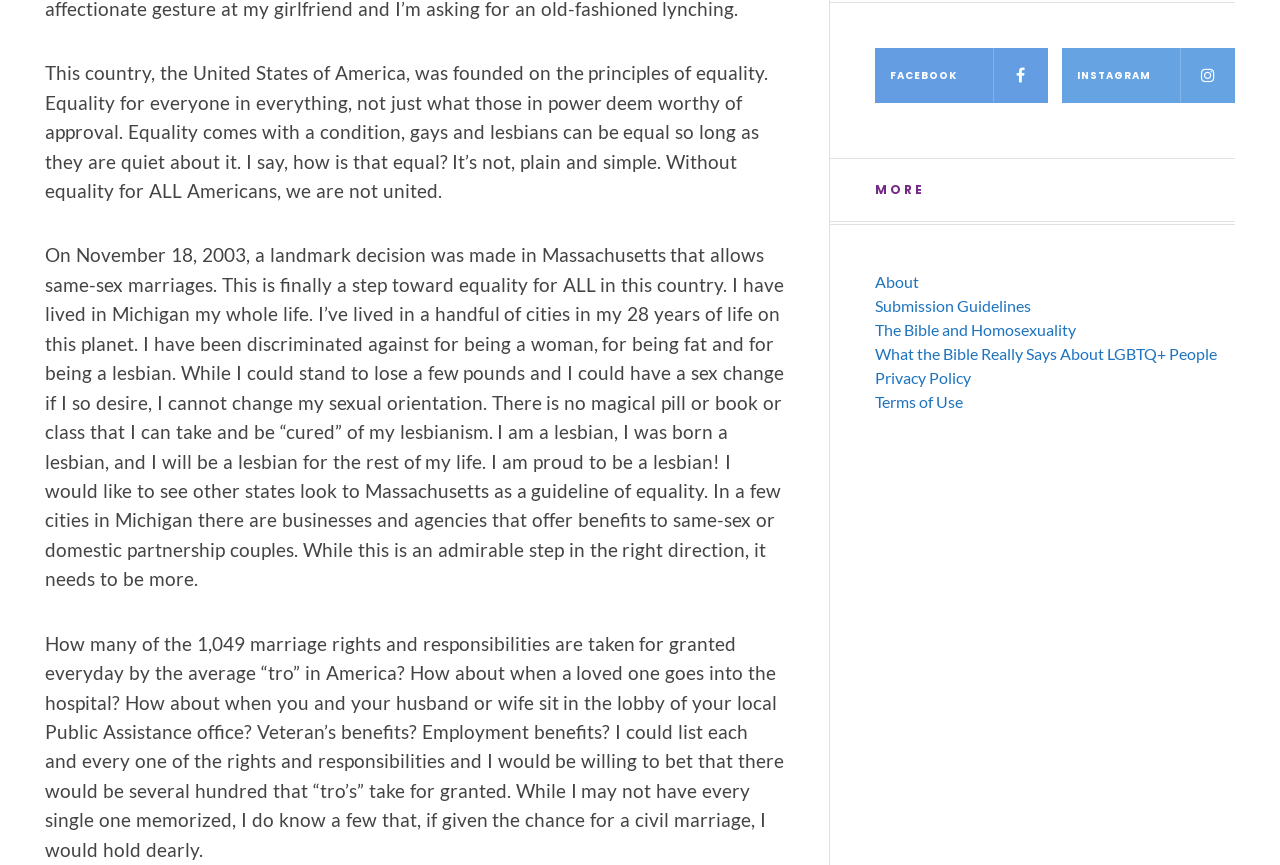Can you find the bounding box coordinates for the element to click on to achieve the instruction: "View the Privacy Policy"?

[0.684, 0.448, 0.759, 0.47]